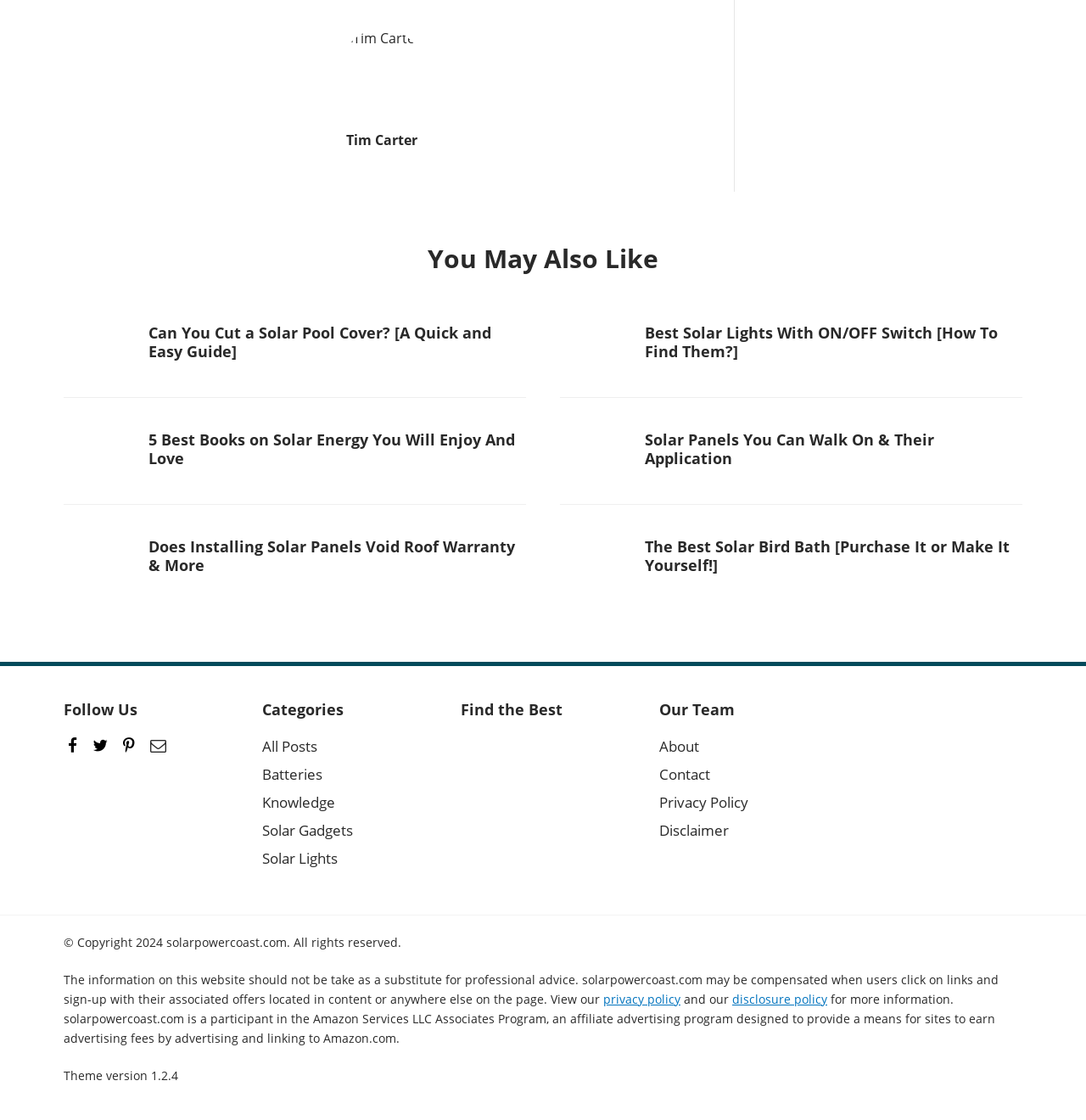Identify the bounding box coordinates of the clickable region to carry out the given instruction: "Read 'About' page".

[0.607, 0.656, 0.645, 0.676]